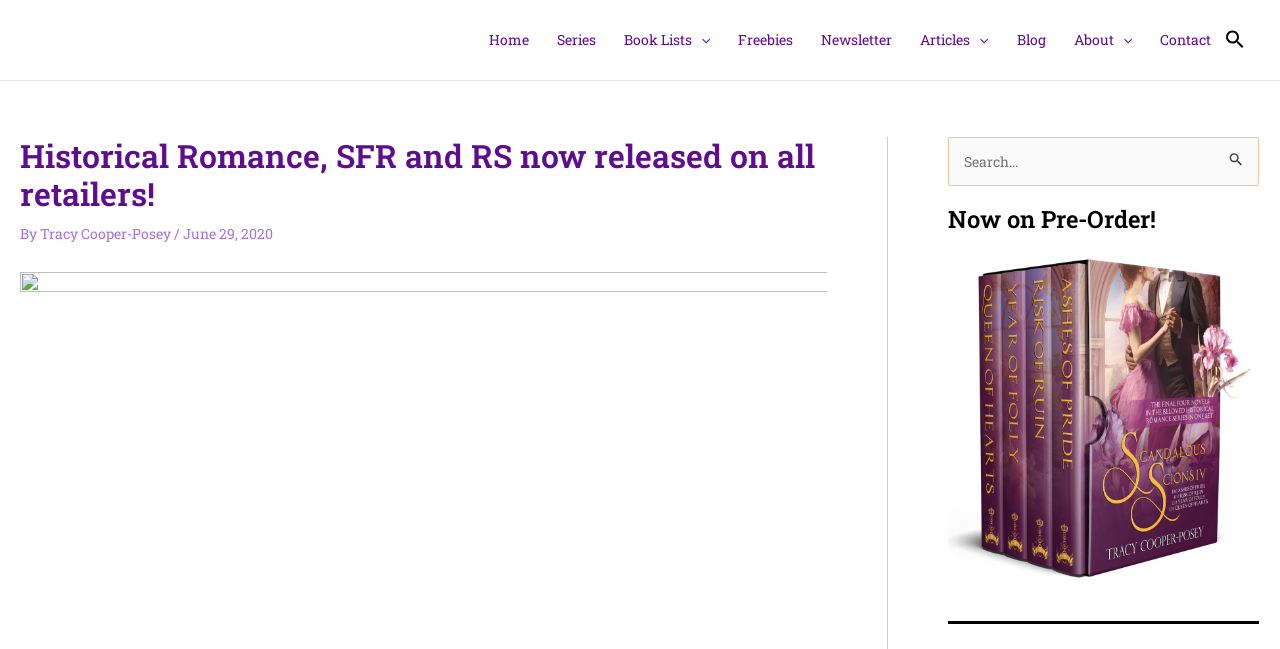Based on the image, provide a detailed response to the question:
What is the author of the book?

In the header section, I found a link element with the text 'Tracy Cooper-Posey' which is preceded by the text 'By', indicating that it is the author of the book.